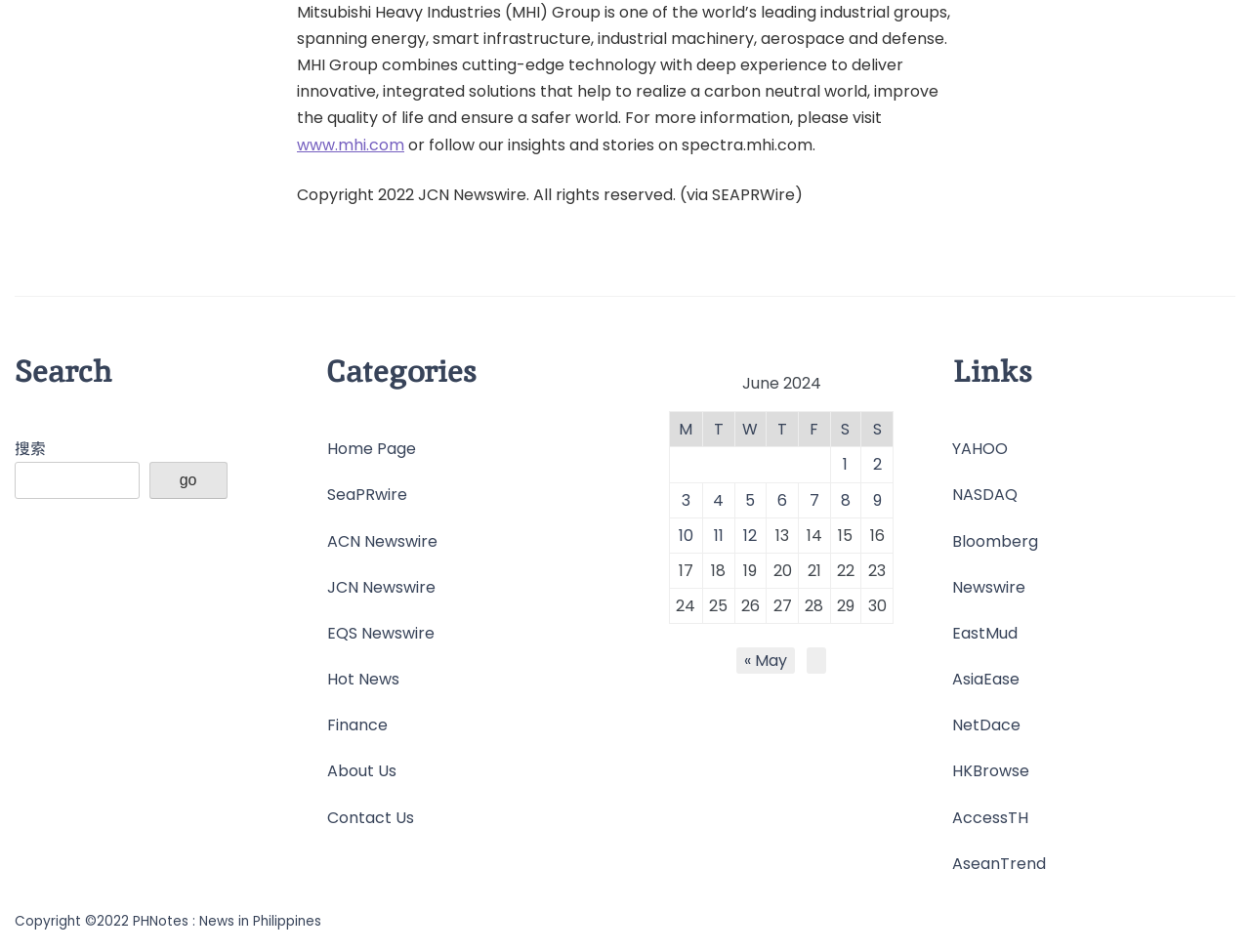Find the bounding box coordinates for the UI element whose description is: "NetDace". The coordinates should be four float numbers between 0 and 1, in the format [left, top, right, bottom].

[0.762, 0.748, 0.816, 0.776]